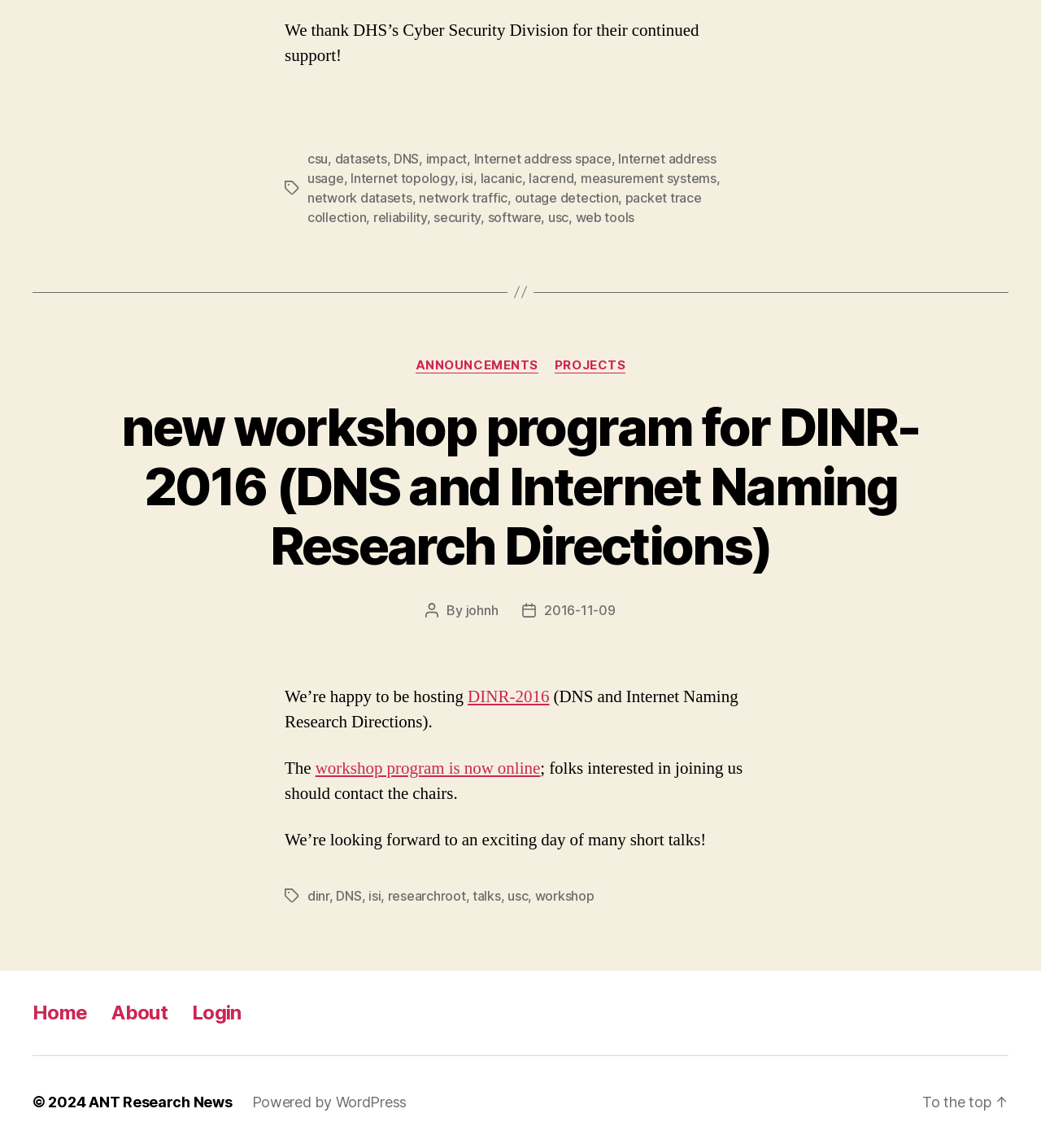Please determine the bounding box coordinates for the element with the description: "packet trace collection".

[0.295, 0.165, 0.674, 0.196]